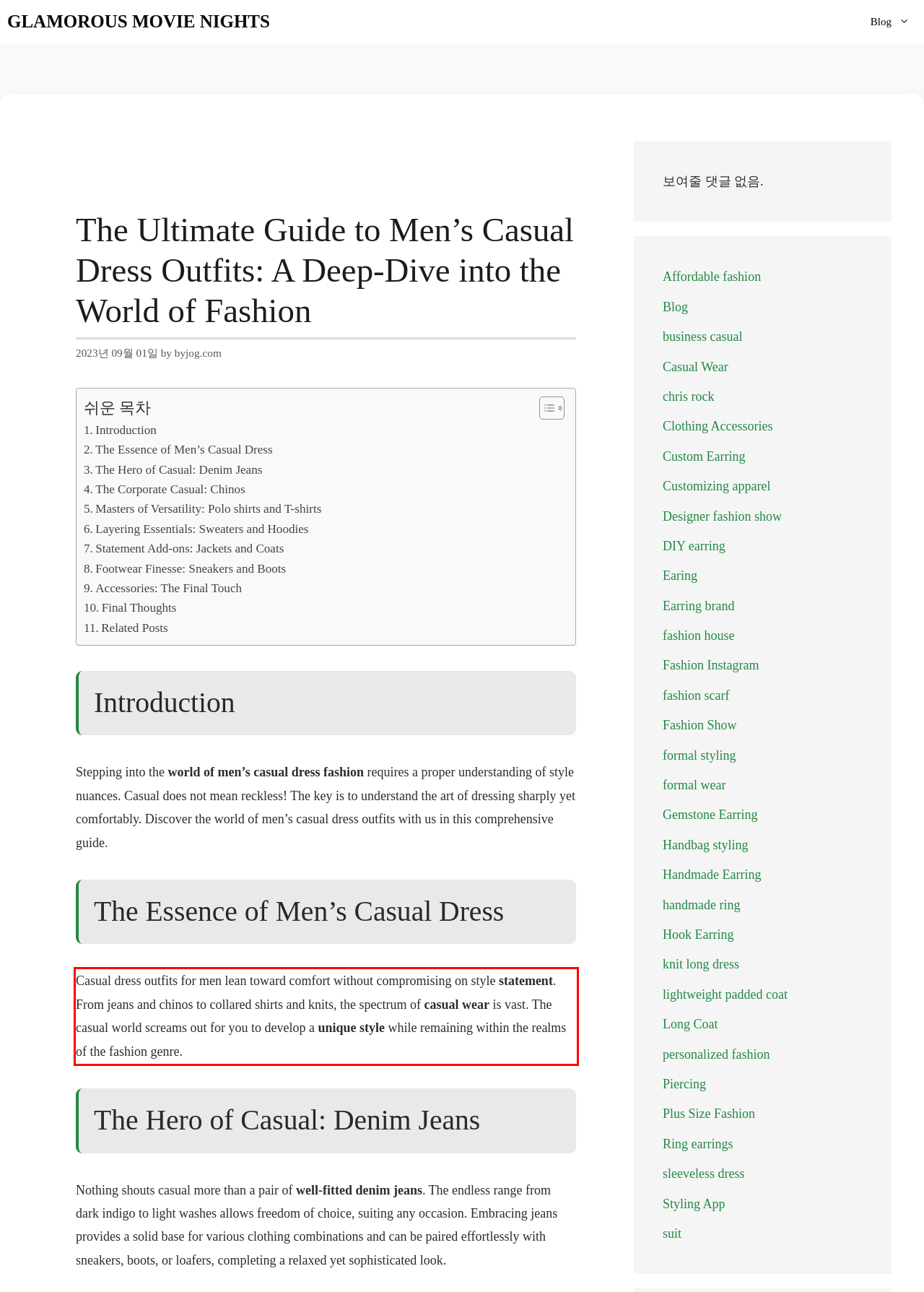Please examine the webpage screenshot and extract the text within the red bounding box using OCR.

Casual dress outfits for men lean toward comfort without compromising on style statement. From jeans and chinos to collared shirts and knits, the spectrum of casual wear is vast. The casual world screams out for you to develop a unique style while remaining within the realms of the fashion genre.